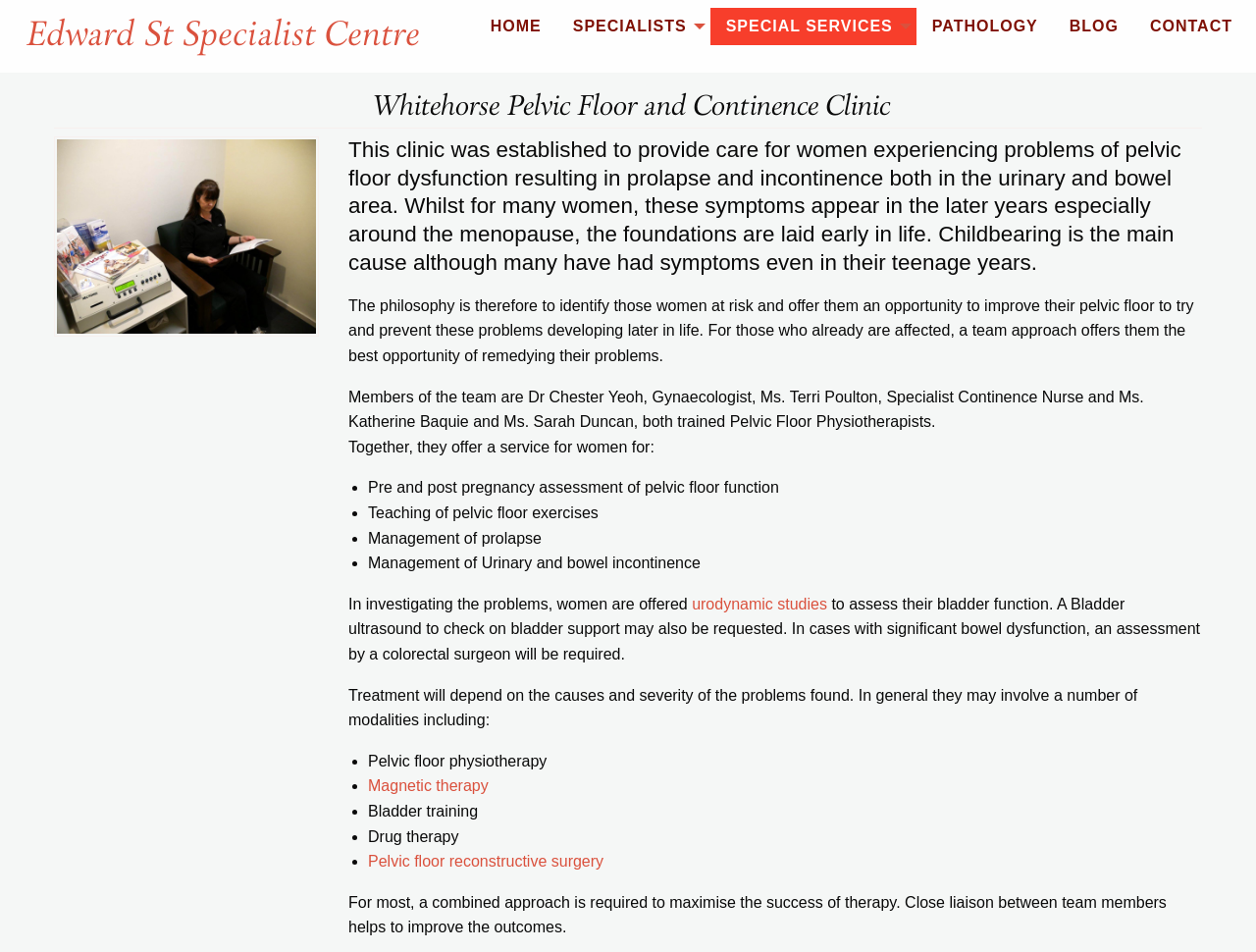Please find the bounding box coordinates of the element that needs to be clicked to perform the following instruction: "Click HOME". The bounding box coordinates should be four float numbers between 0 and 1, represented as [left, top, right, bottom].

[0.378, 0.008, 0.444, 0.048]